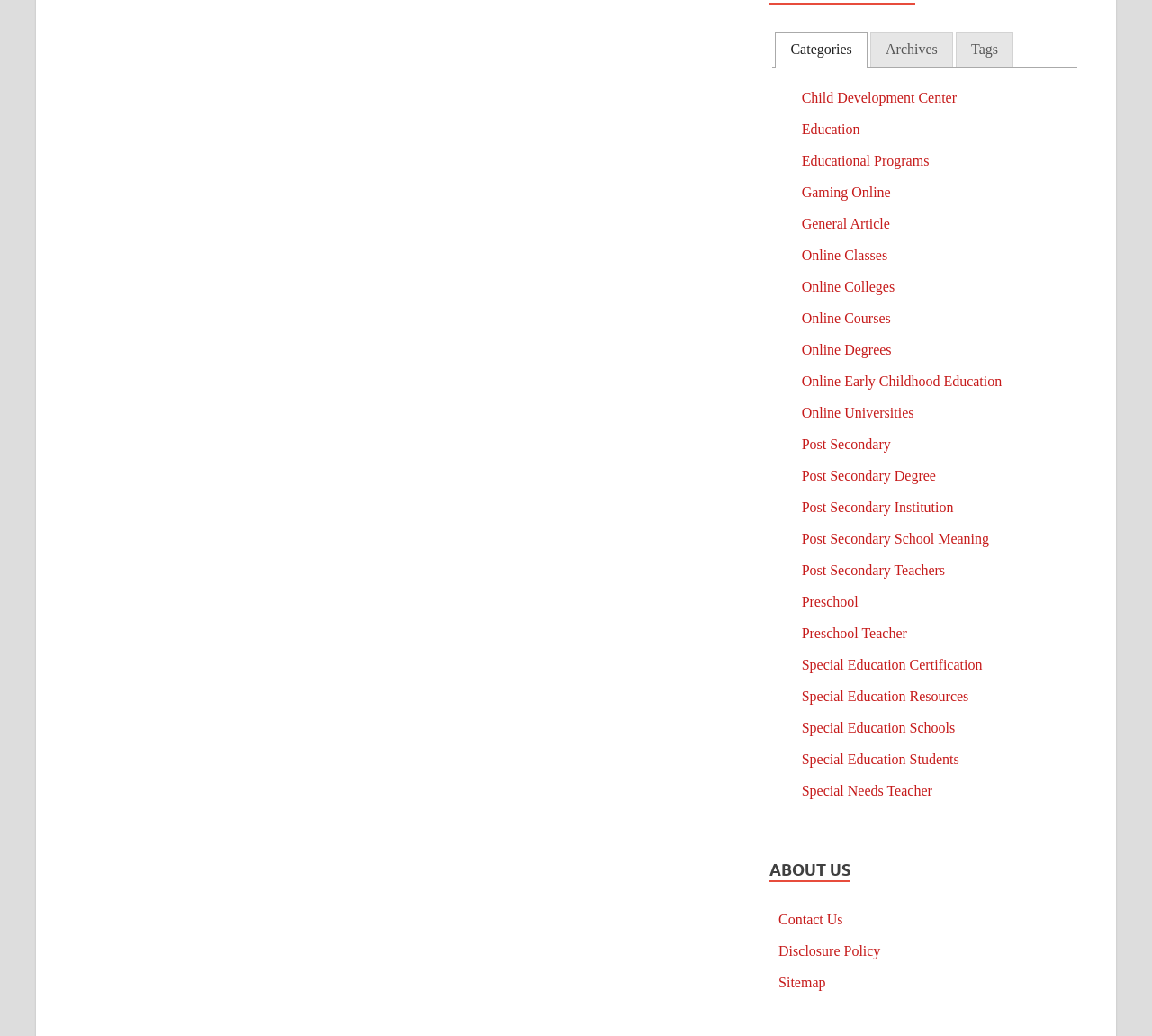Please identify the bounding box coordinates of the region to click in order to complete the task: "Click on the Child Development Center link". The coordinates must be four float numbers between 0 and 1, specified as [left, top, right, bottom].

[0.696, 0.087, 0.83, 0.102]